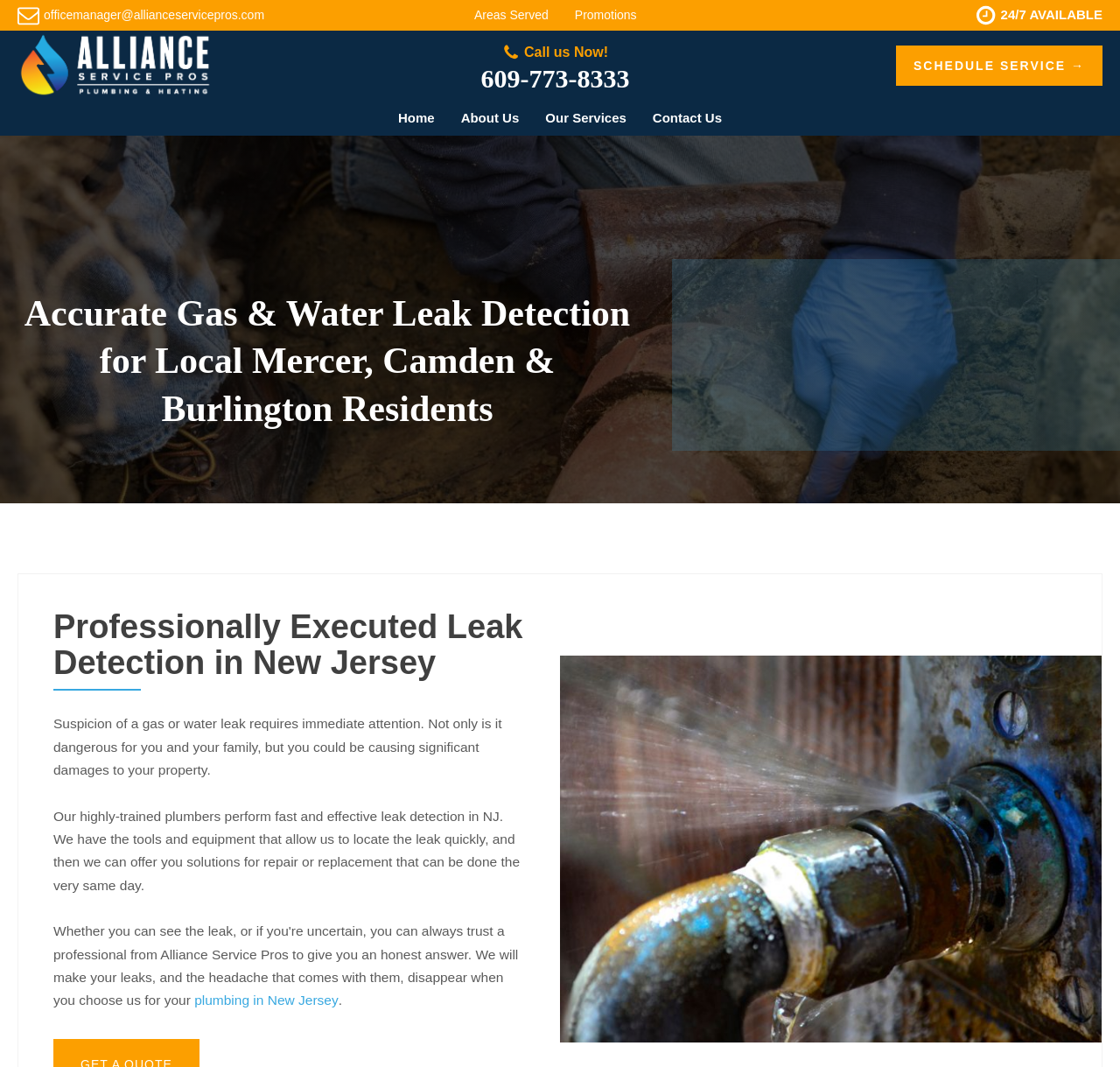Determine the bounding box coordinates of the region I should click to achieve the following instruction: "Call the phone number". Ensure the bounding box coordinates are four float numbers between 0 and 1, i.e., [left, top, right, bottom].

[0.429, 0.062, 0.562, 0.086]